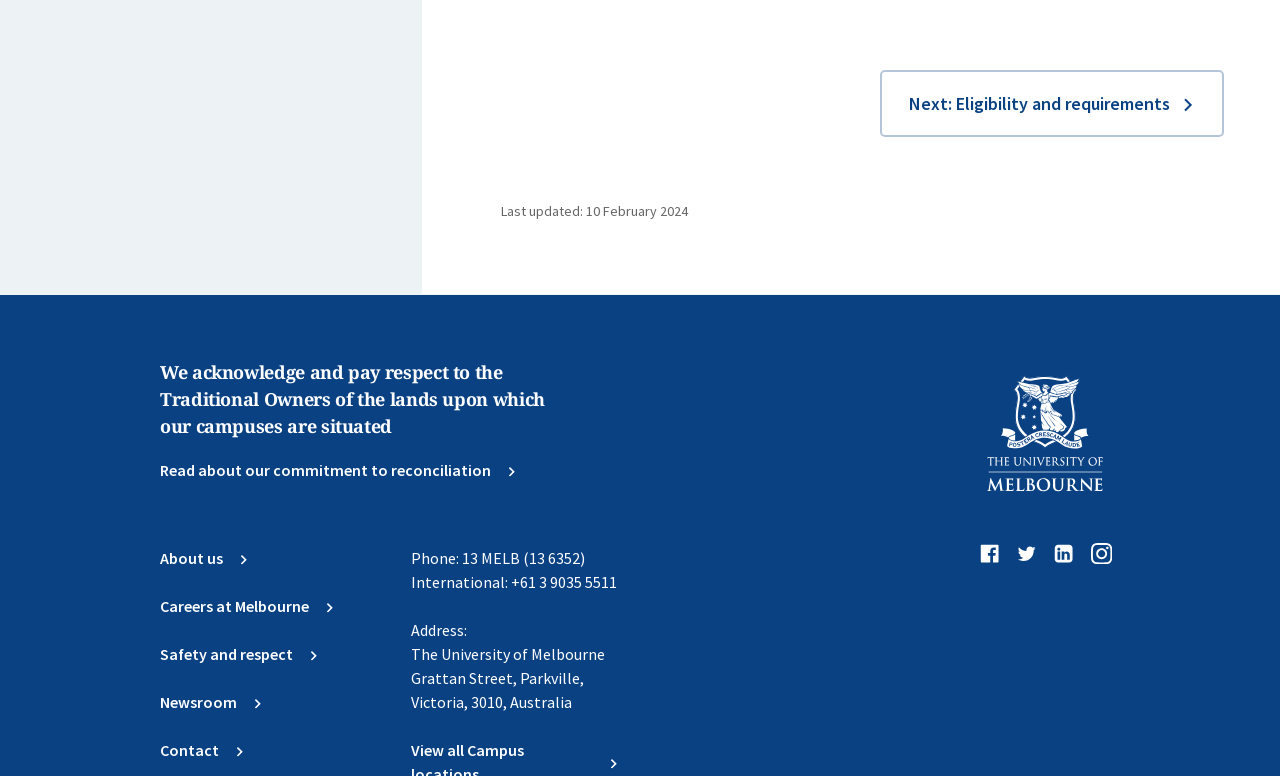Please find the bounding box coordinates of the element's region to be clicked to carry out this instruction: "Follow the university on Facebook".

[0.762, 0.695, 0.784, 0.741]